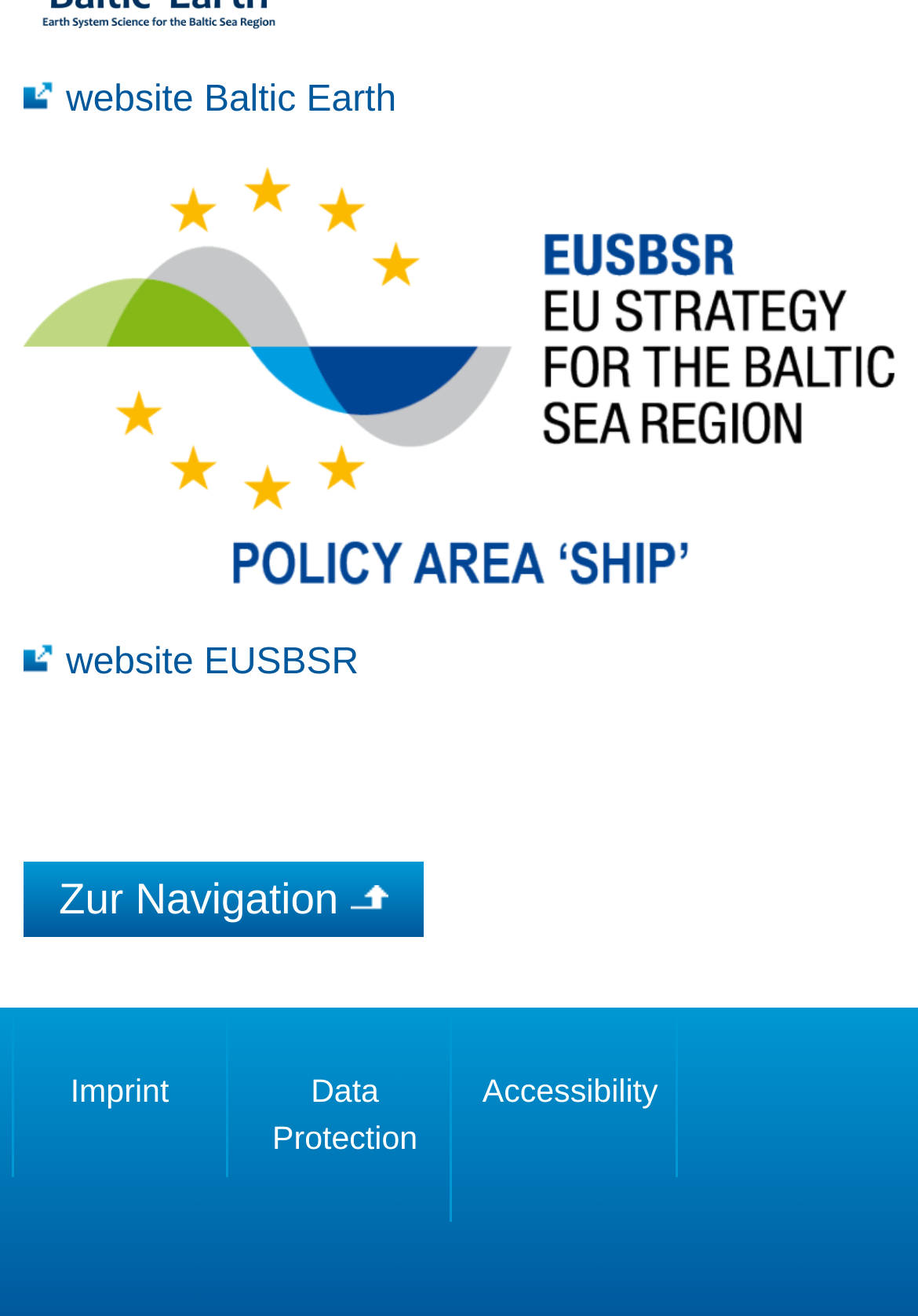For the given element description Imprint, determine the bounding box coordinates of the UI element. The coordinates should follow the format (top-left x, top-left y, bottom-right x, bottom-right y) and be within the range of 0 to 1.

[0.015, 0.766, 0.245, 0.894]